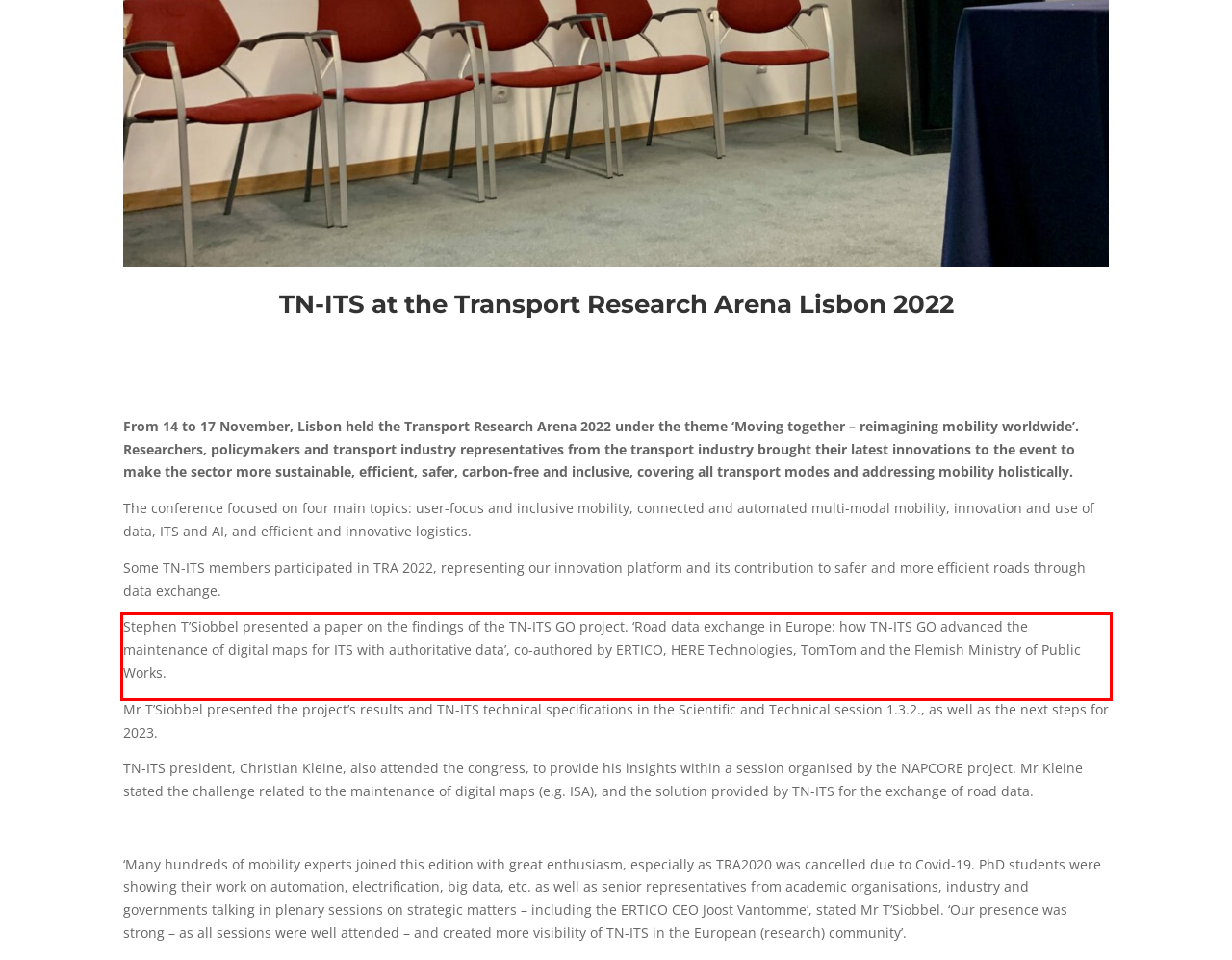Using the provided webpage screenshot, identify and read the text within the red rectangle bounding box.

Stephen T’Siobbel presented a paper on the findings of the TN-ITS GO project. ‘Road data exchange in Europe: how TN-ITS GO advanced the maintenance of digital maps for ITS with authoritative data’, co-authored by ERTICO, HERE Technologies, TomTom and the Flemish Ministry of Public Works.